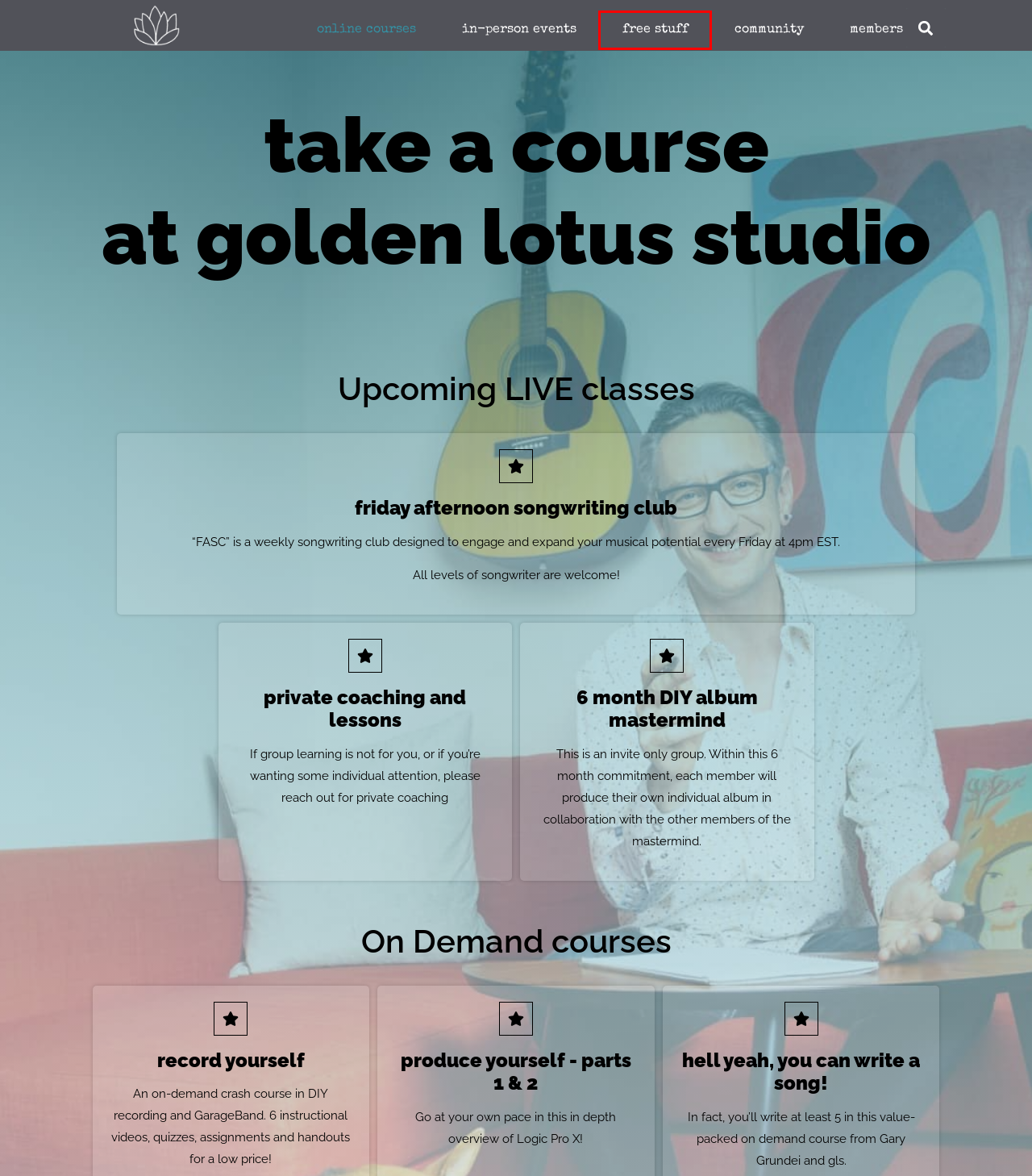Given a screenshot of a webpage with a red rectangle bounding box around a UI element, select the best matching webpage description for the new webpage that appears after clicking the highlighted element. The candidate descriptions are:
A. Produce Yourself on demand – golden lotus studio
B. Record Yourself ON-DEMAND – golden lotus studio
C. Compose Yourself – golden lotus studio
D. 64-songwriting-tips-and-tricks – golden lotus studio
E. Join the FASC – golden lotus studio
F. Hell Yeah You Can Write a Song – golden lotus studio
G. Album Mastermind inquiry – golden lotus studio
H. Songwriters’ Open Mic Night – golden lotus studio

D